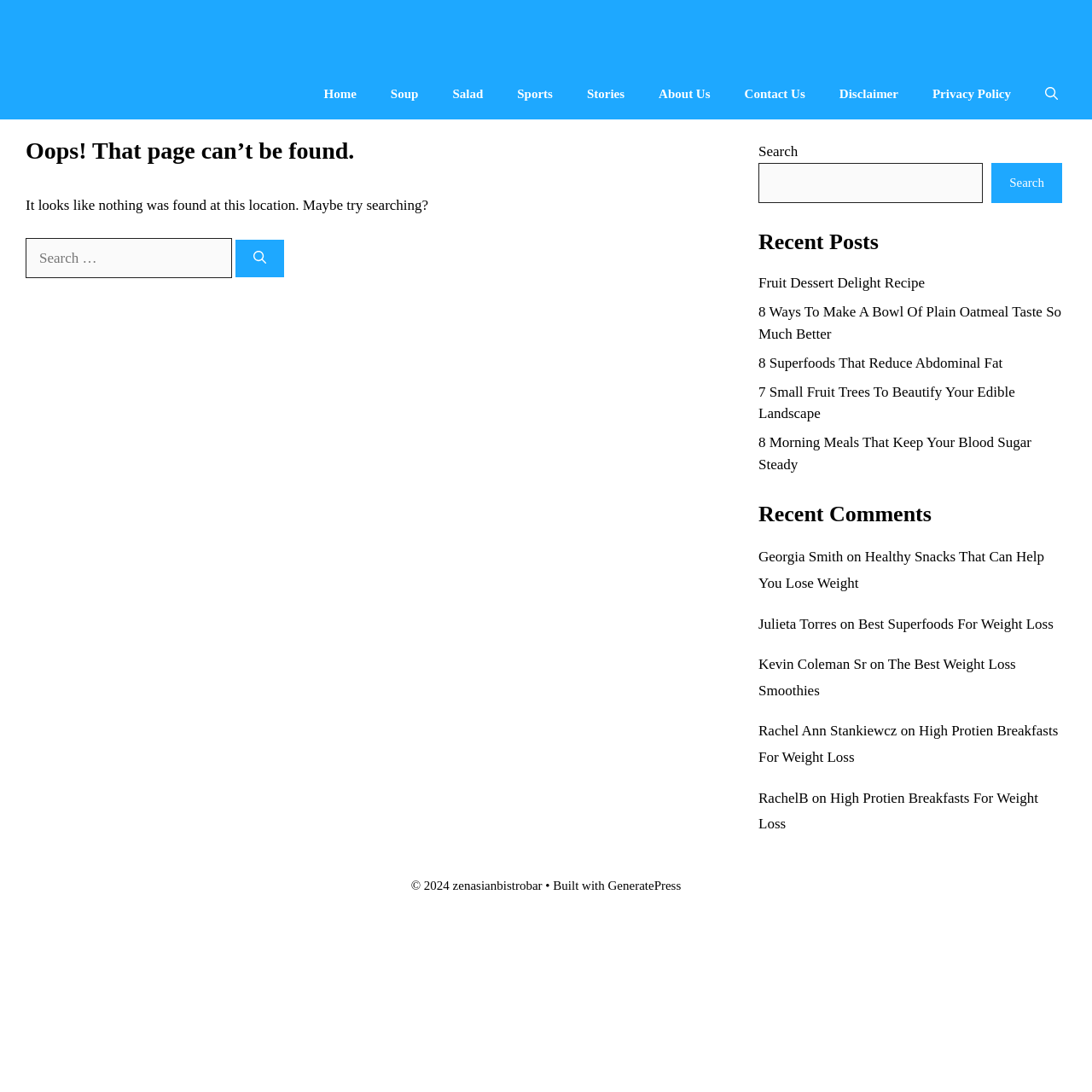What is the theme of the website?
We need a detailed and meticulous answer to the question.

I inferred the theme of the website by looking at the title of the page 'Page Not Found - zenasianbistrobar' and the overall structure of the page, which suggests that the website is related to an Asian bistro bar.